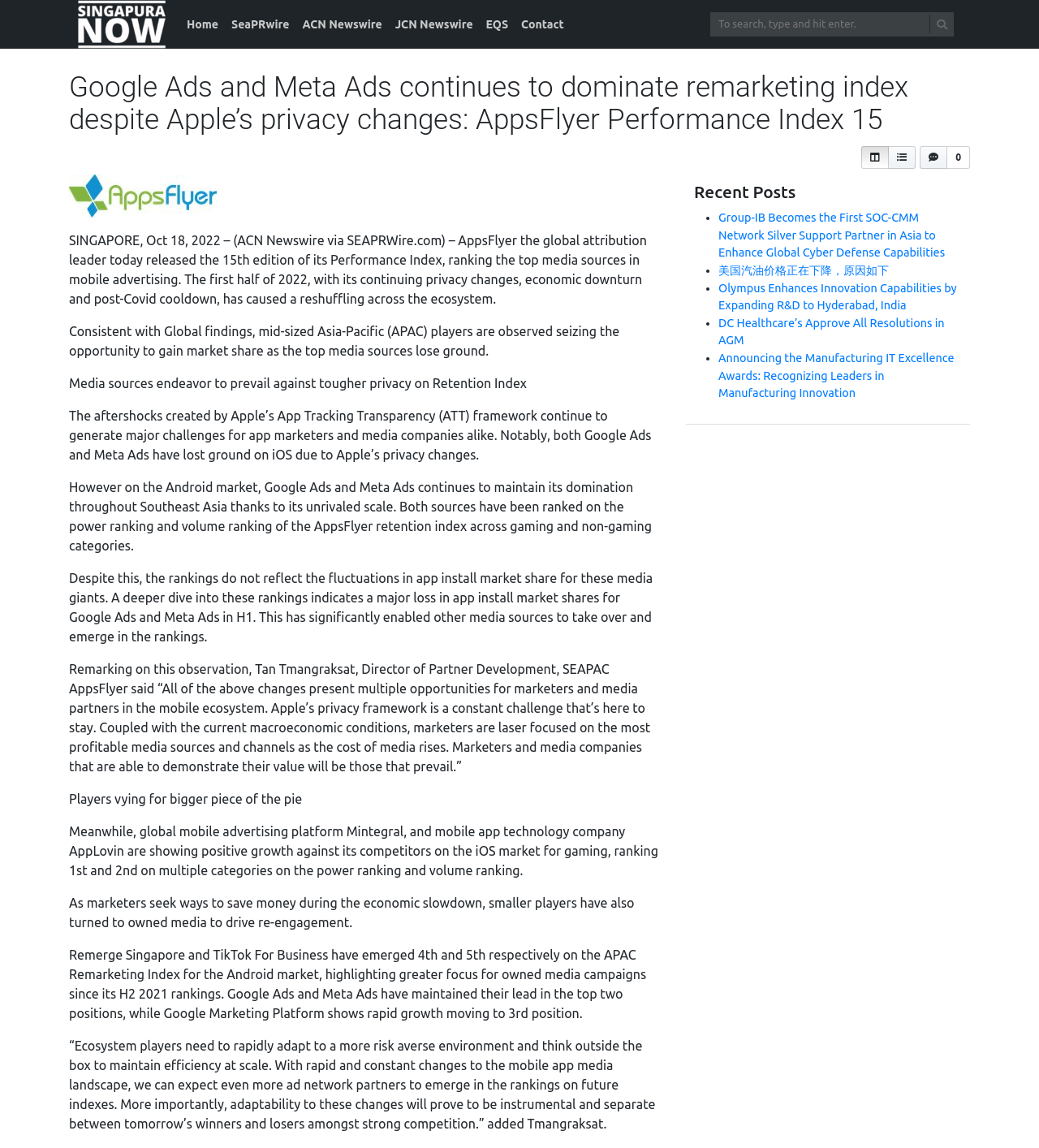Find and provide the bounding box coordinates for the UI element described with: "ACN Newswire".

[0.285, 0.008, 0.374, 0.034]